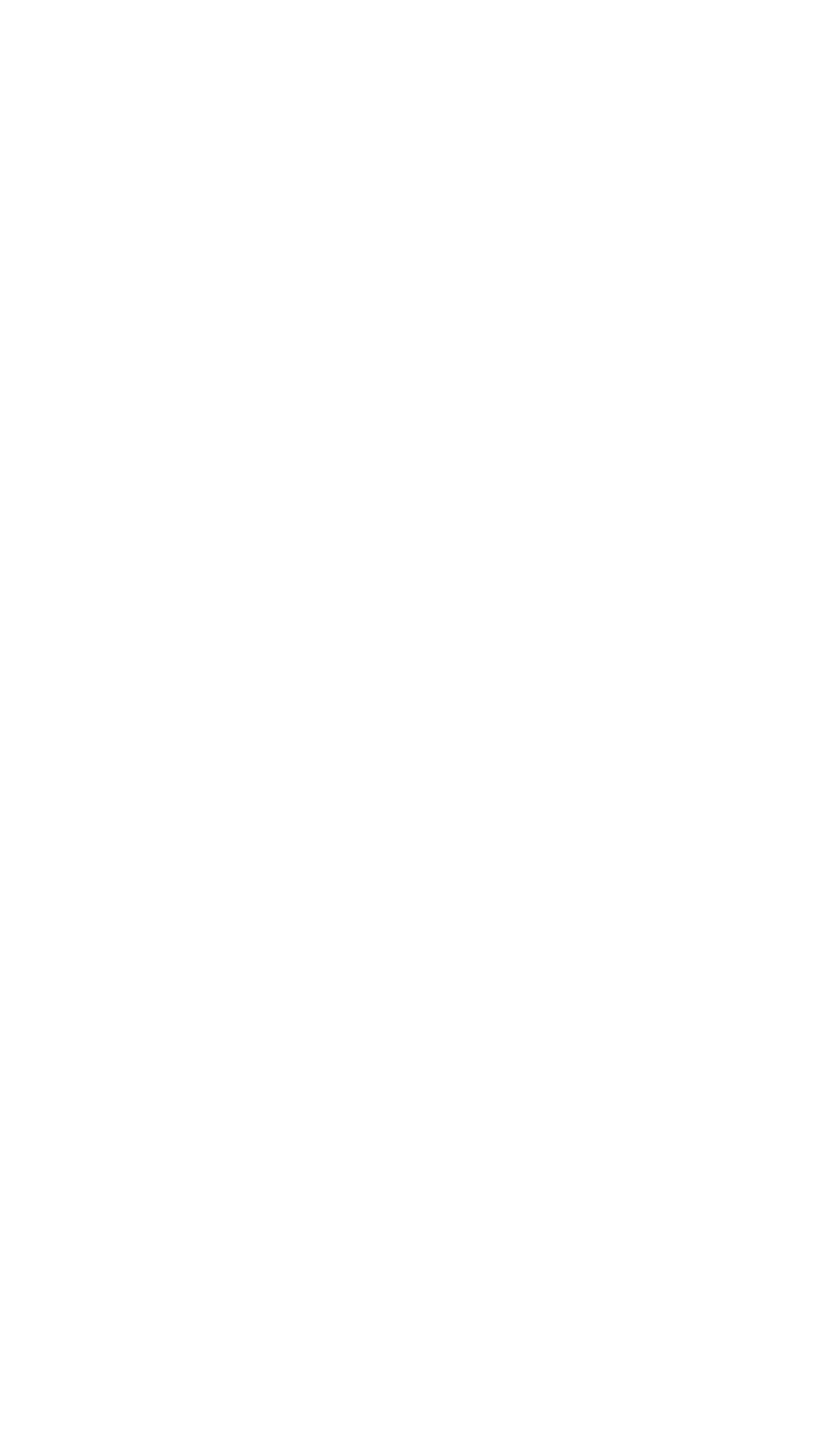What social media platforms can I find the clinic on?
Use the information from the screenshot to give a comprehensive response to the question.

I found the social media platforms by looking at the 'Join Us On Social' section, where there are links to 'Facebook' and 'Instagram'.